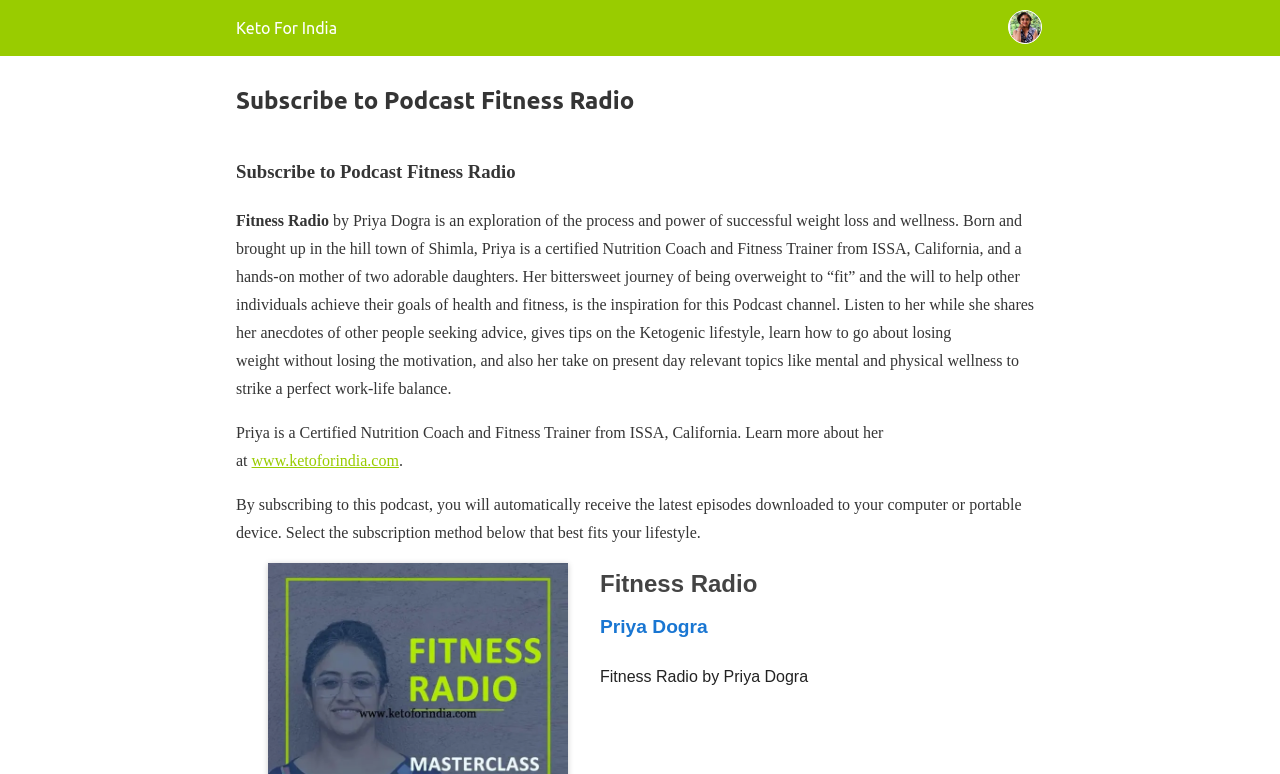Given the element description Keto For India, identify the bounding box coordinates for the UI element on the webpage screenshot. The format should be (top-left x, top-left y, bottom-right x, bottom-right y), with values between 0 and 1.

[0.184, 0.025, 0.263, 0.048]